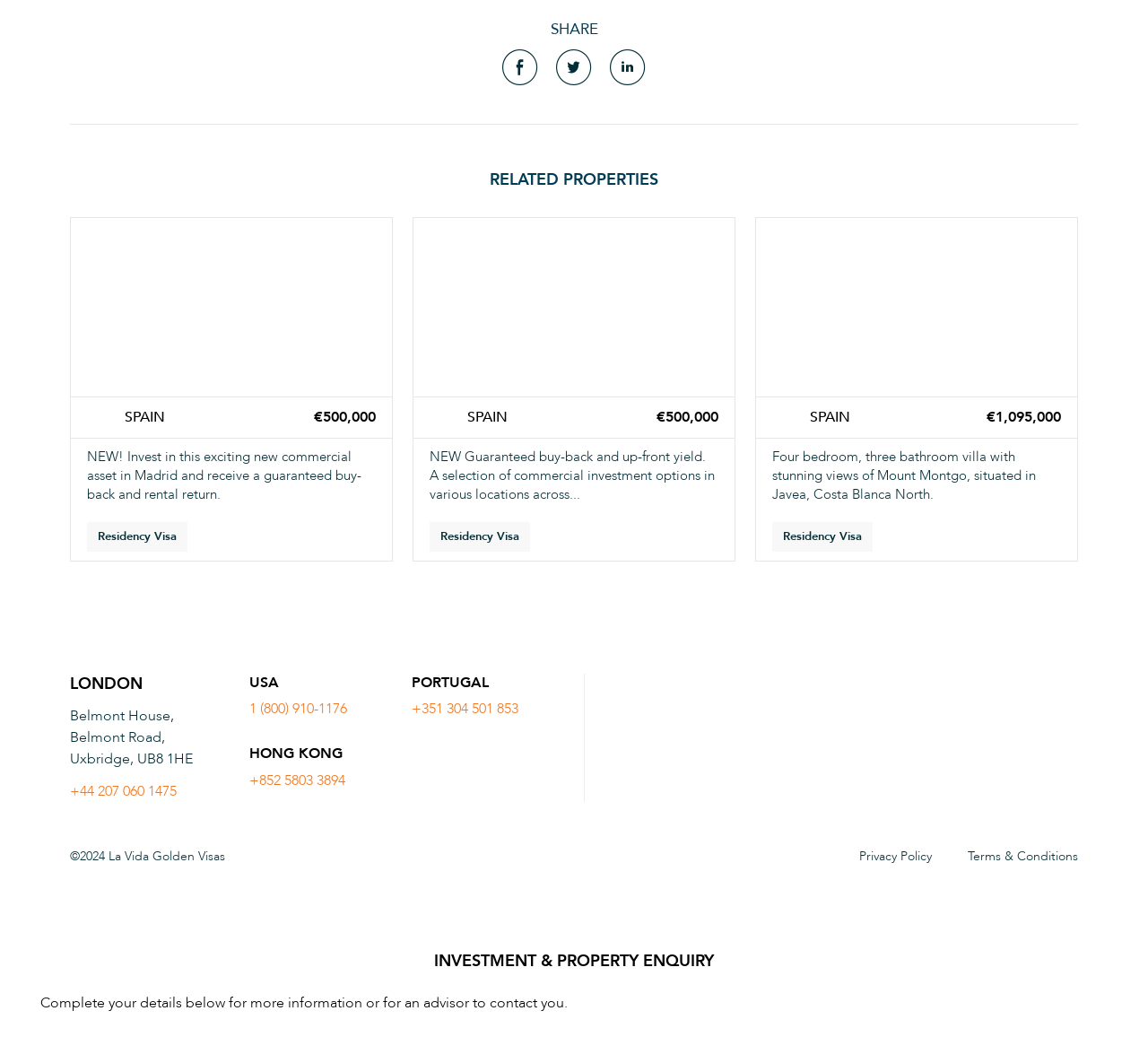What is the purpose of the 'RELATED PROPERTIES' section?
Look at the image and answer the question using a single word or phrase.

To showcase related properties